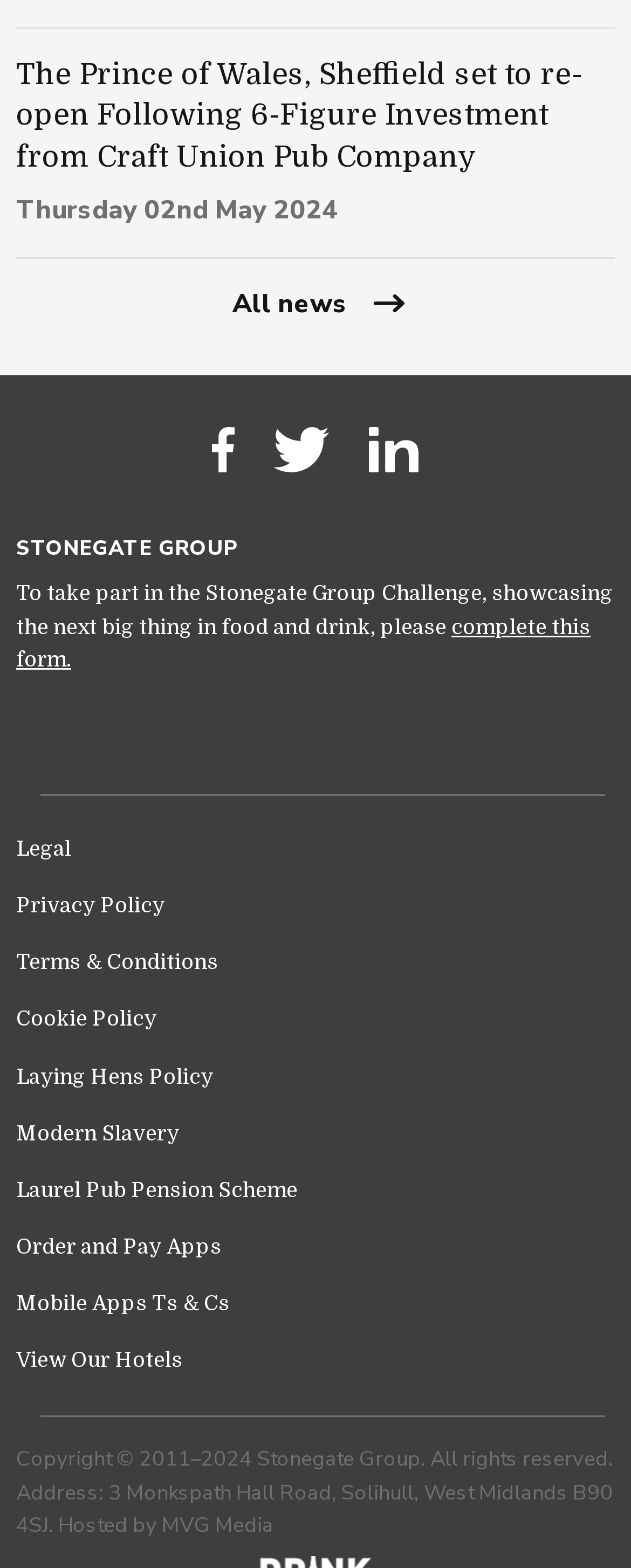Identify the bounding box coordinates of the section that should be clicked to achieve the task described: "Learn about the company's Legal policies".

[0.026, 0.524, 0.974, 0.56]